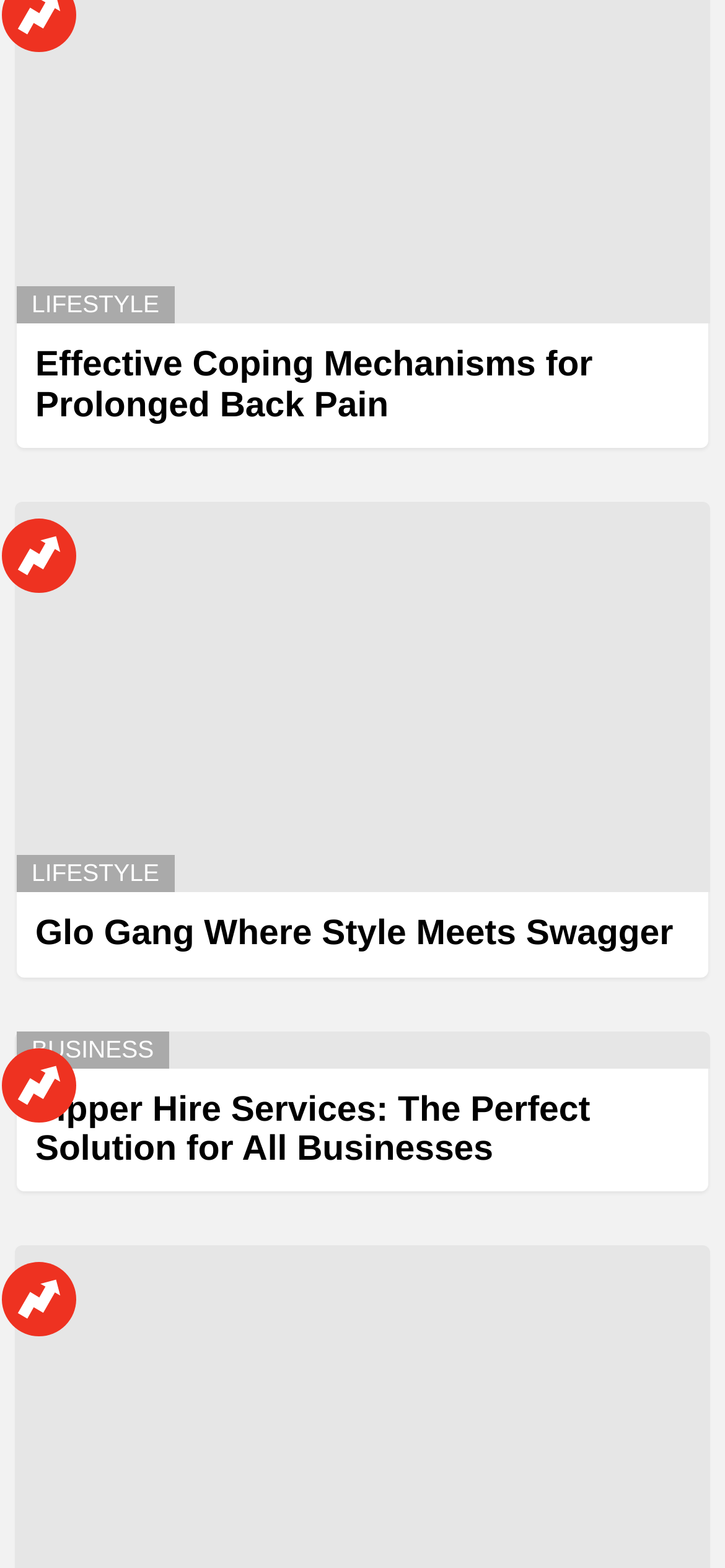Given the element description Trending, specify the bounding box coordinates of the corresponding UI element in the format (top-left x, top-left y, bottom-right x, bottom-right y). All values must be between 0 and 1.

[0.003, 0.668, 0.105, 0.715]